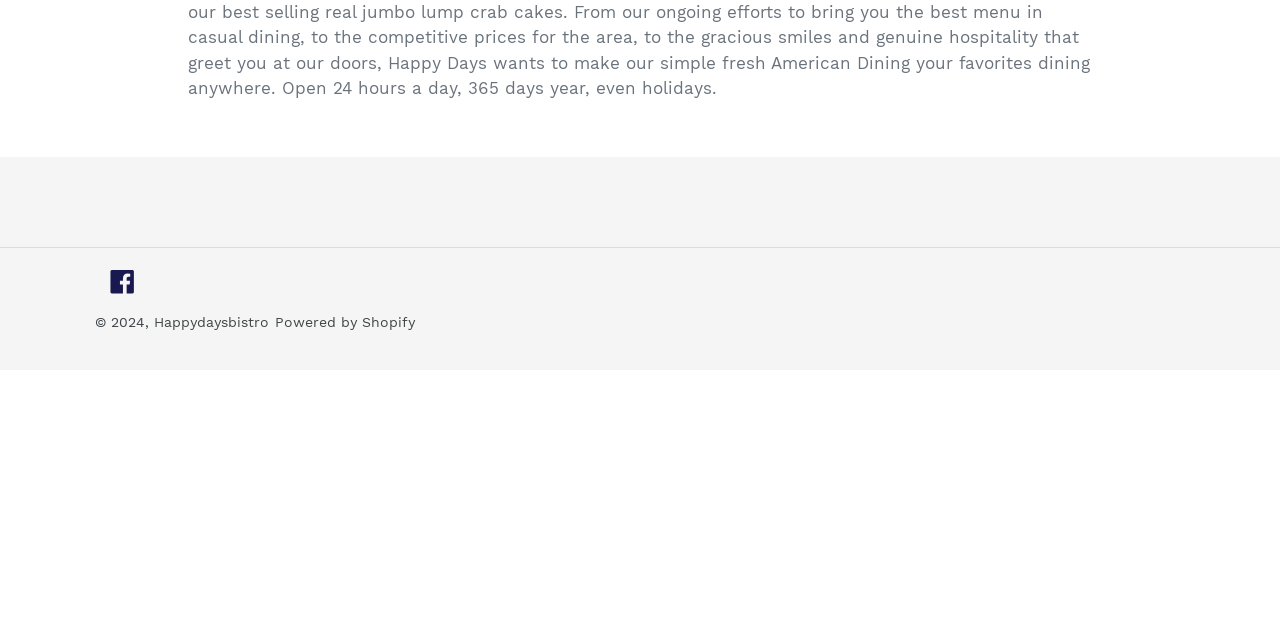Identify the bounding box for the element characterized by the following description: "Happydaysbistro".

[0.12, 0.491, 0.21, 0.516]